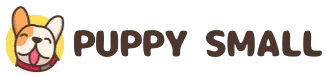Reply to the question with a single word or phrase:
What is the tone set by the logo?

Warm and accessible